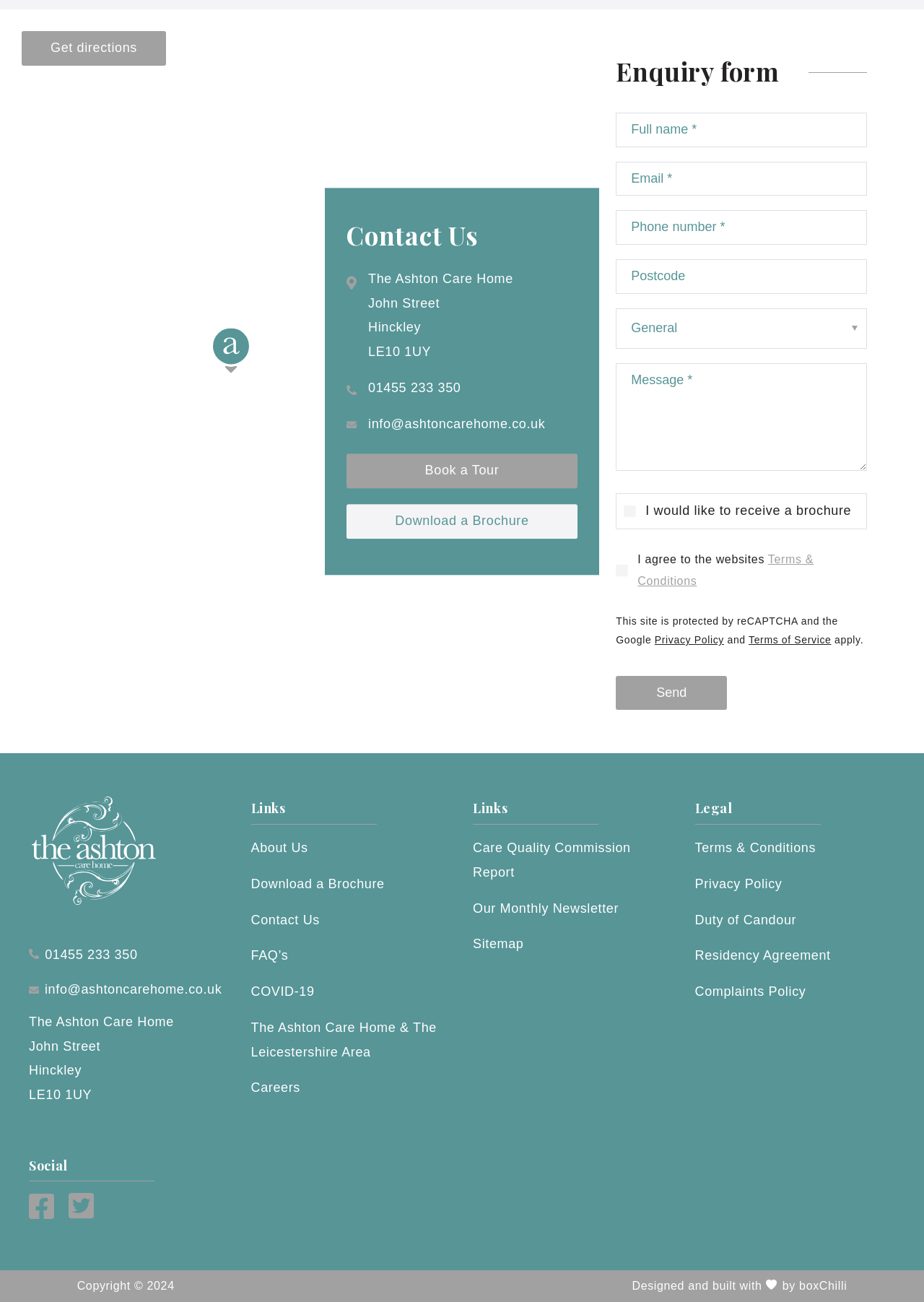Provide a brief response to the question below using a single word or phrase: 
How many social media links are there?

2